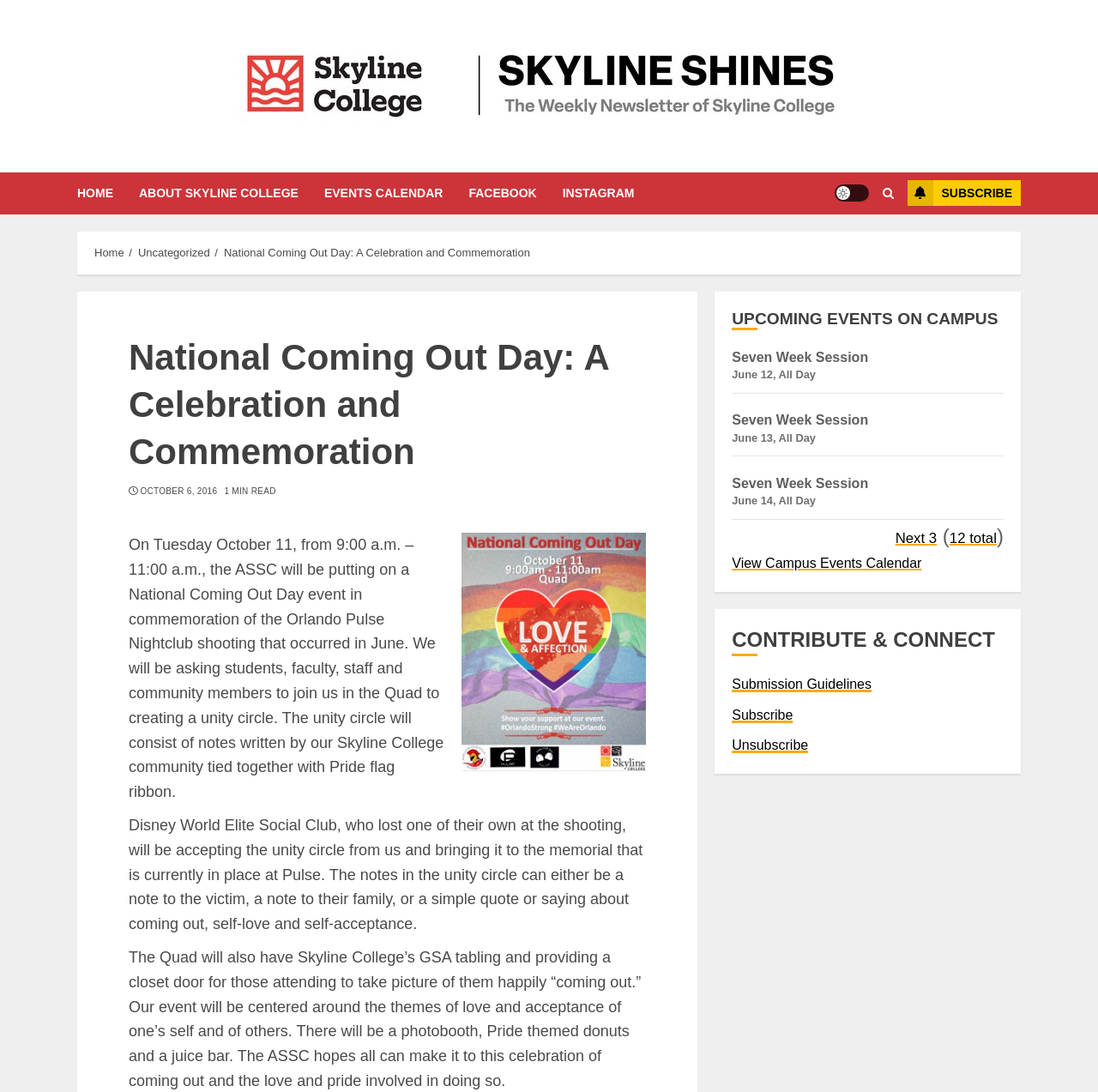Based on the element description Facebook, identify the bounding box coordinates for the UI element. The coordinates should be in the format (top-left x, top-left y, bottom-right x, bottom-right y) and within the 0 to 1 range.

[0.427, 0.158, 0.512, 0.196]